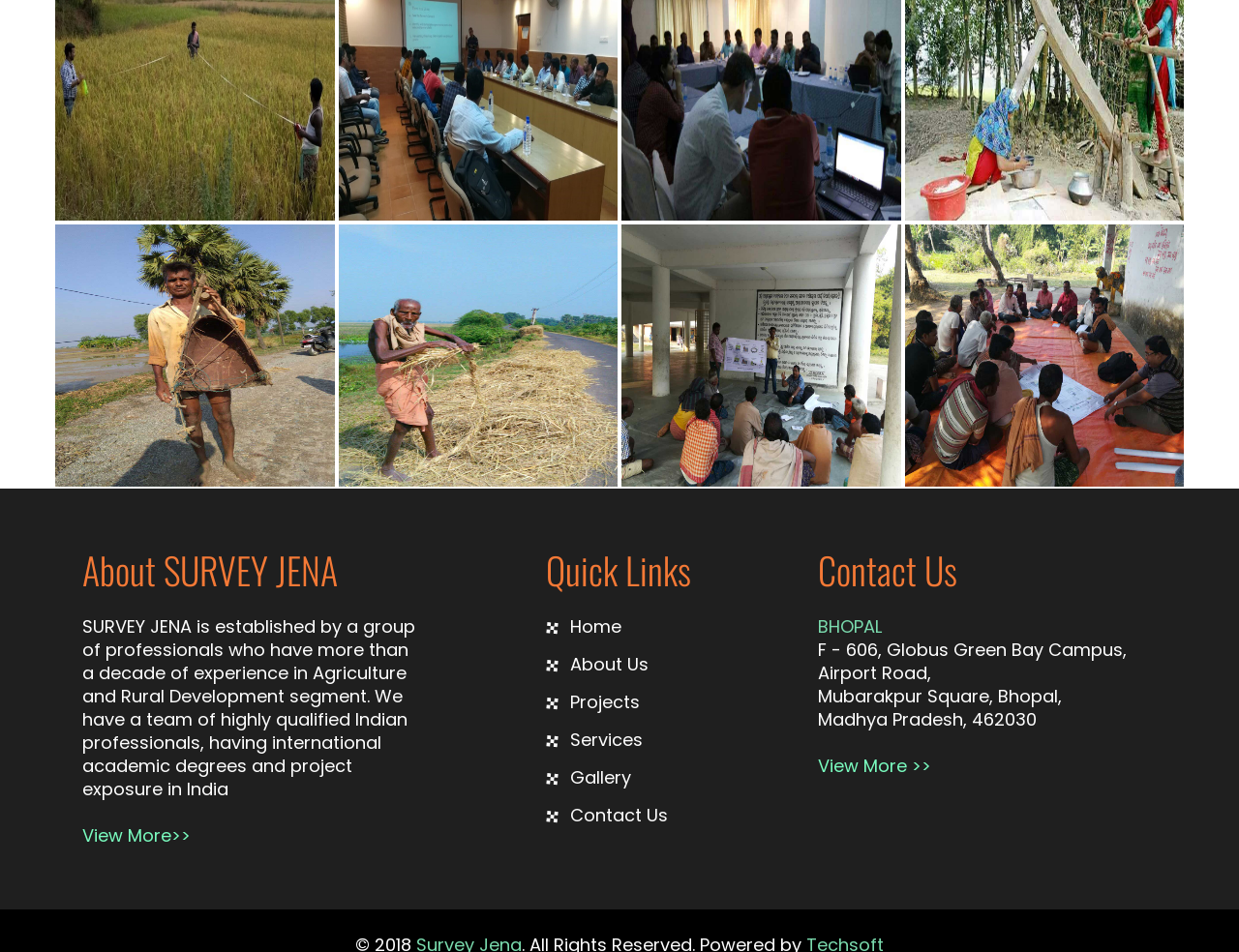Given the description of the UI element: "View More >>", predict the bounding box coordinates in the form of [left, top, right, bottom], with each value being a float between 0 and 1.

[0.66, 0.792, 0.752, 0.817]